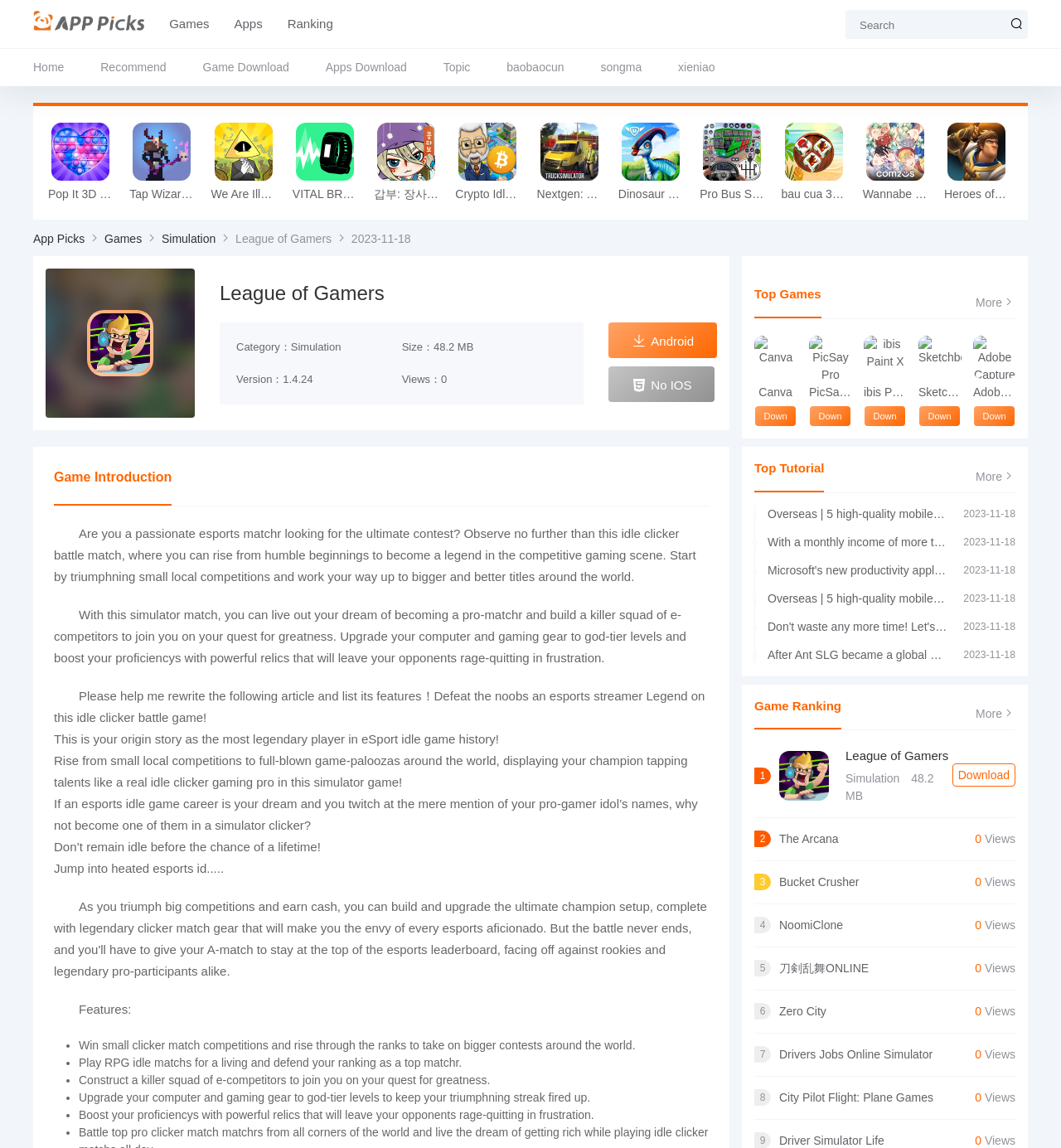Bounding box coordinates should be provided in the format (top-left x, top-left y, bottom-right x, bottom-right y) with all values between 0 and 1. Identify the bounding box for this UI element: Apps Download

[0.307, 0.043, 0.383, 0.075]